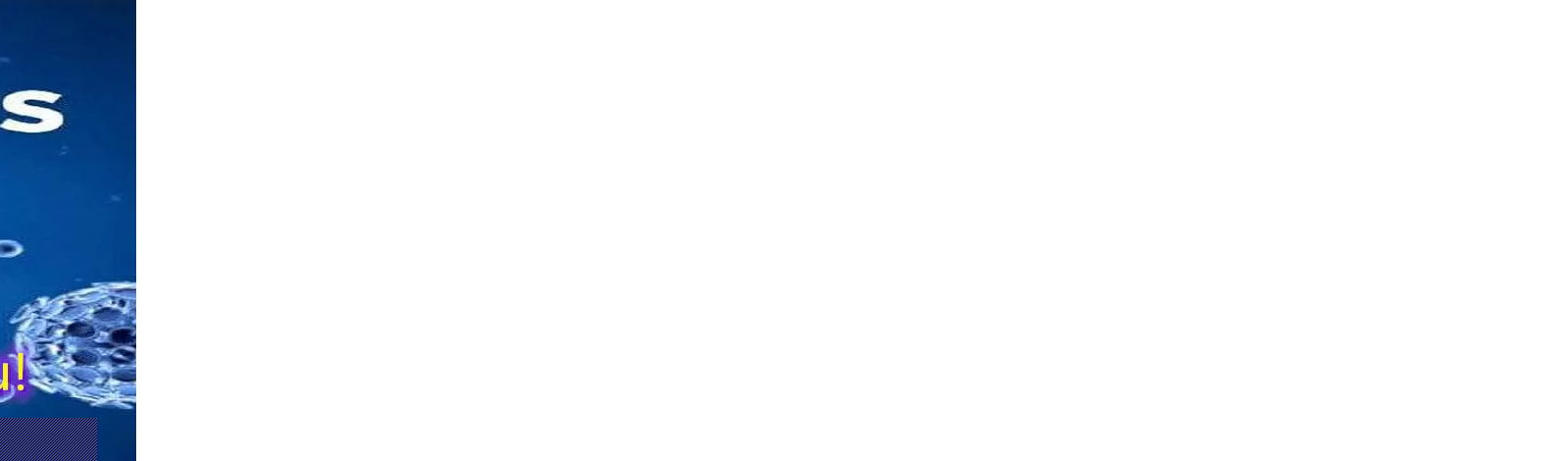What products are being promoted in the advertisement?
Please look at the screenshot and answer using one word or phrase.

Disposable facial masks and digital infrared thermometers